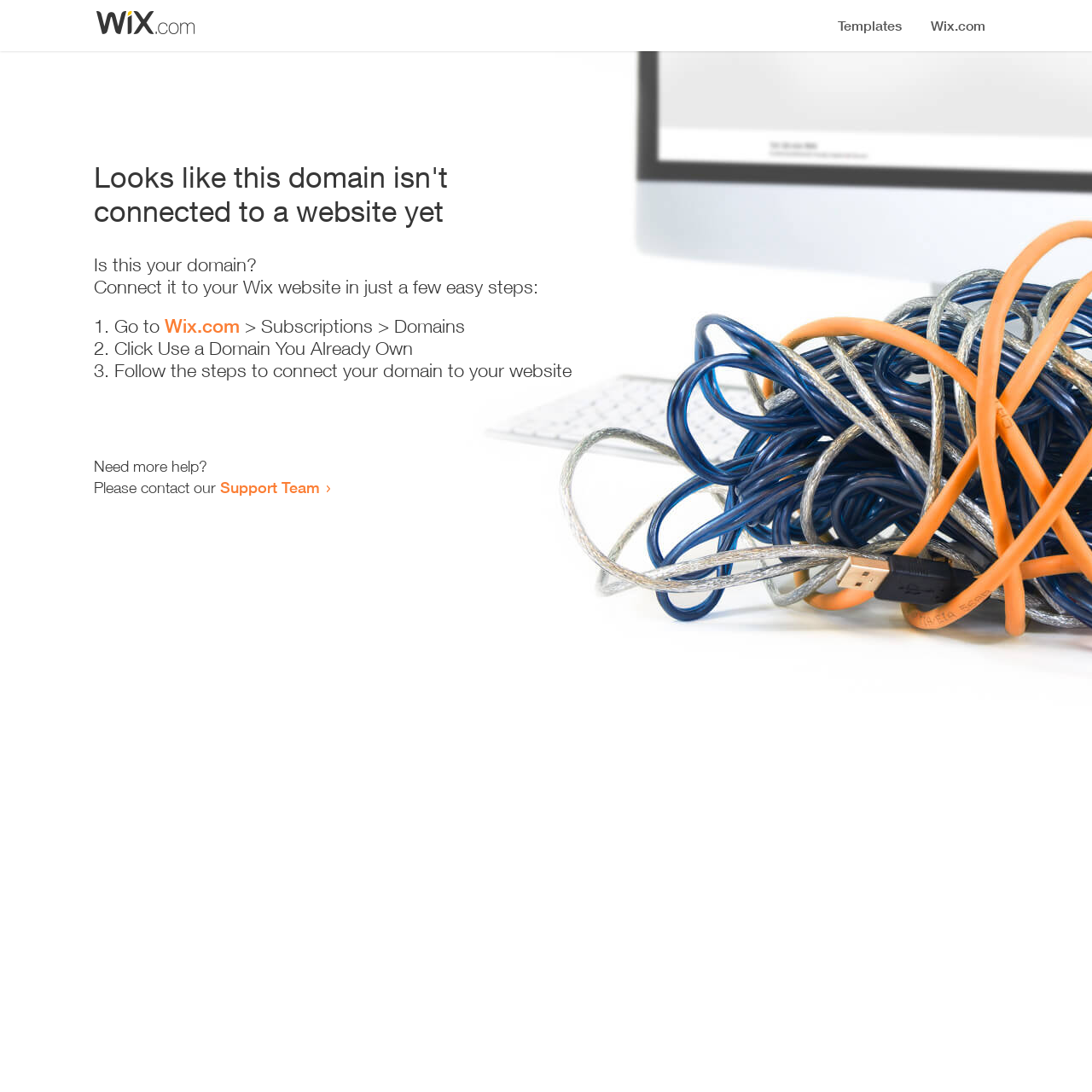Using the details in the image, give a detailed response to the question below:
What is the current status of the domain?

Based on the heading 'Looks like this domain isn't connected to a website yet', it is clear that the domain is not currently connected to a website.